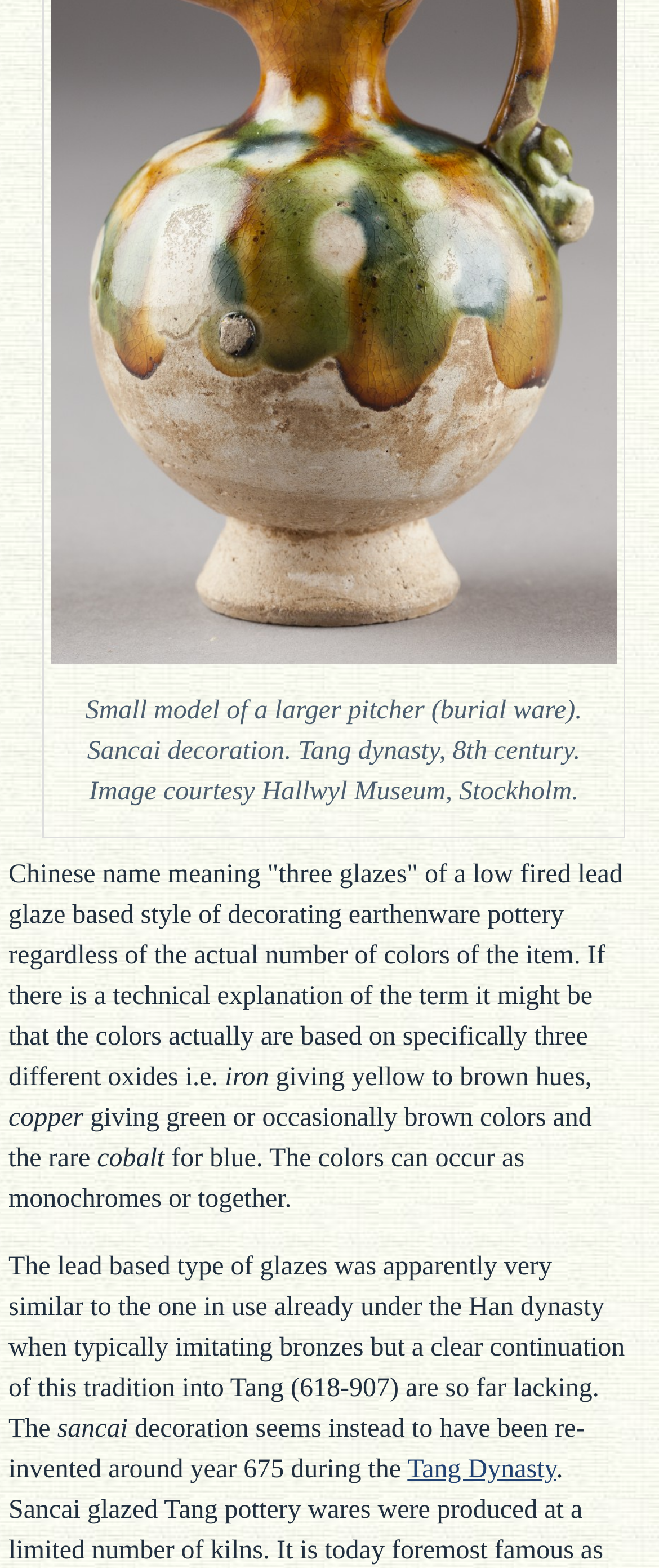Using the provided description Appraisal, find the bounding box coordinates for the UI element. Provide the coordinates in (top-left x, top-left y, bottom-right x, bottom-right y) format, ensuring all values are between 0 and 1.

[0.154, 0.079, 0.25, 0.089]